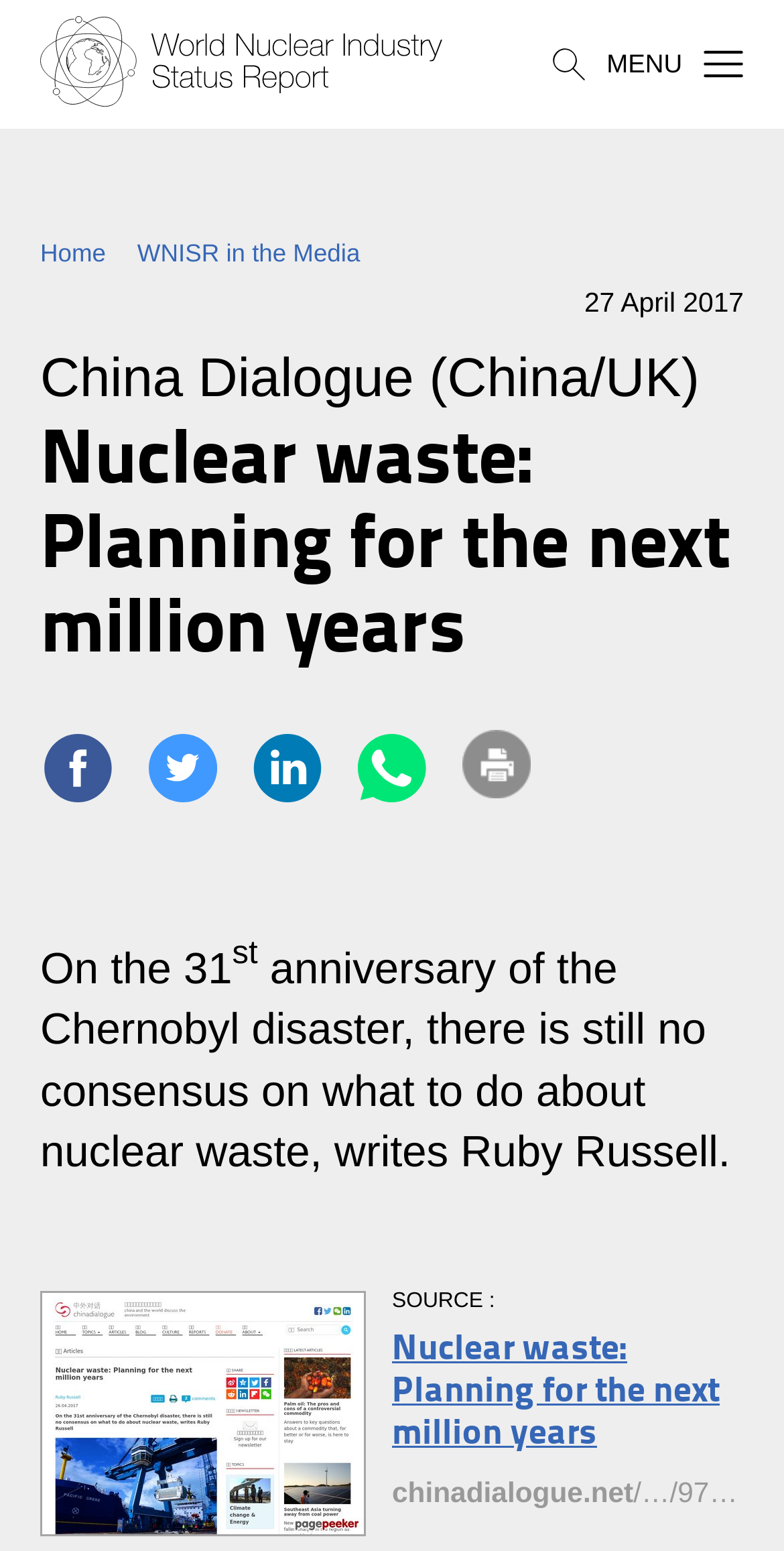What is the date of the article?
Give a detailed response to the question by analyzing the screenshot.

The date of the article is mentioned as '27 April 2017' in the StaticText element with bounding box coordinates [0.745, 0.186, 0.949, 0.205].